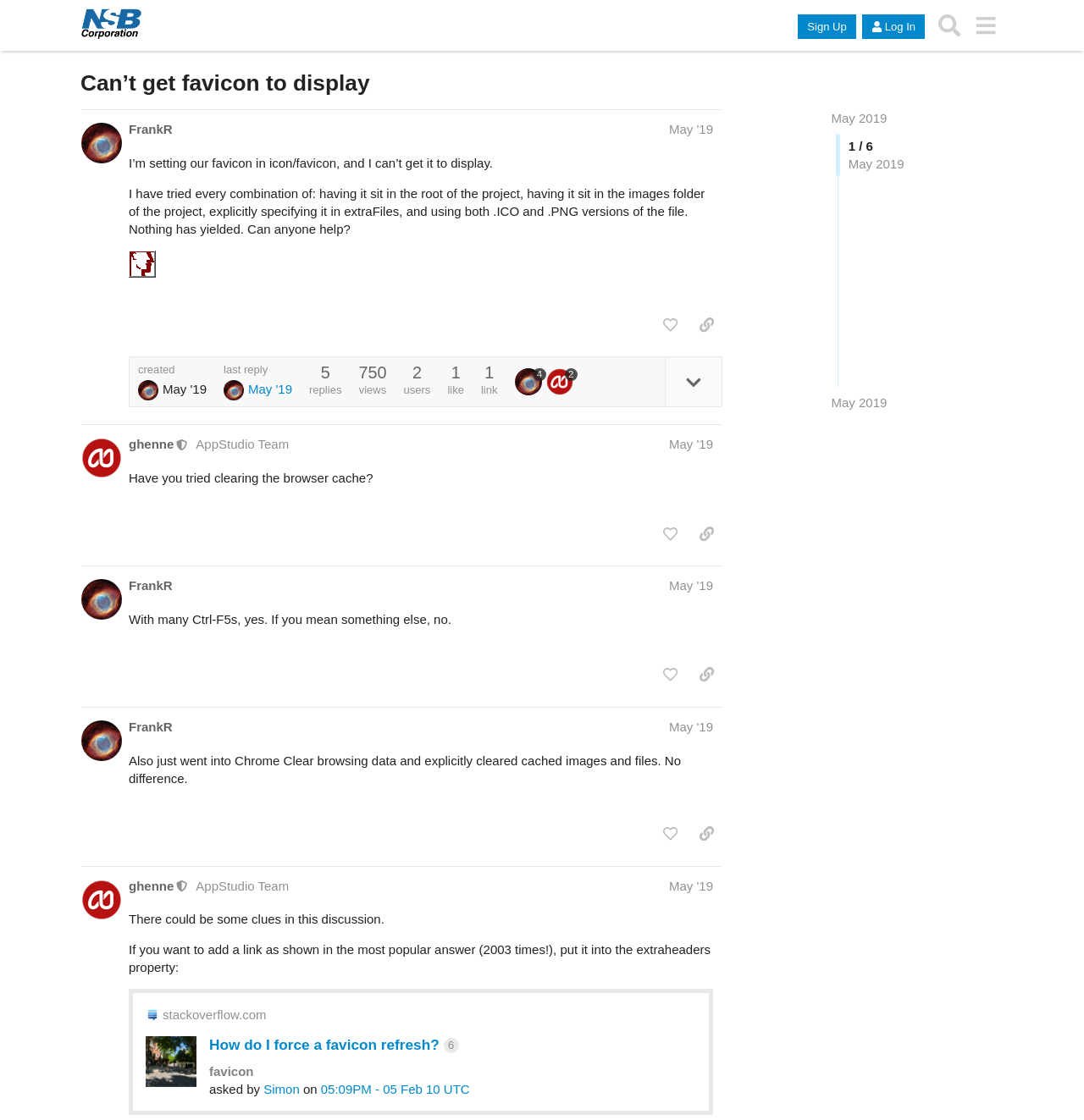Identify the bounding box coordinates for the UI element that matches this description: "Can’t get favicon to display".

[0.074, 0.062, 0.341, 0.085]